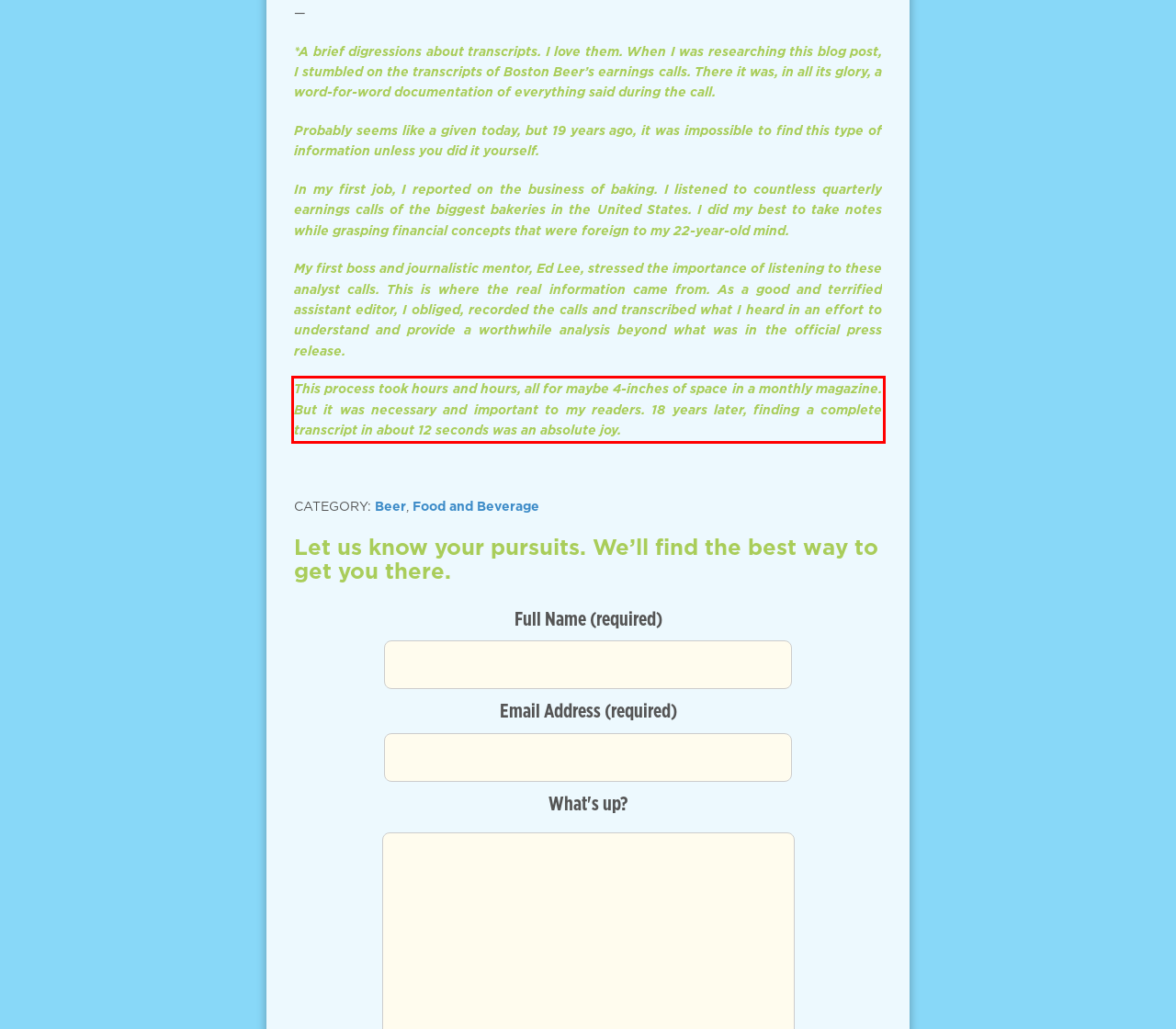You have a screenshot of a webpage where a UI element is enclosed in a red rectangle. Perform OCR to capture the text inside this red rectangle.

This process took hours and hours, all for maybe 4-inches of space in a monthly magazine. But it was necessary and important to my readers. 18 years later, finding a complete transcript in about 12 seconds was an absolute joy.